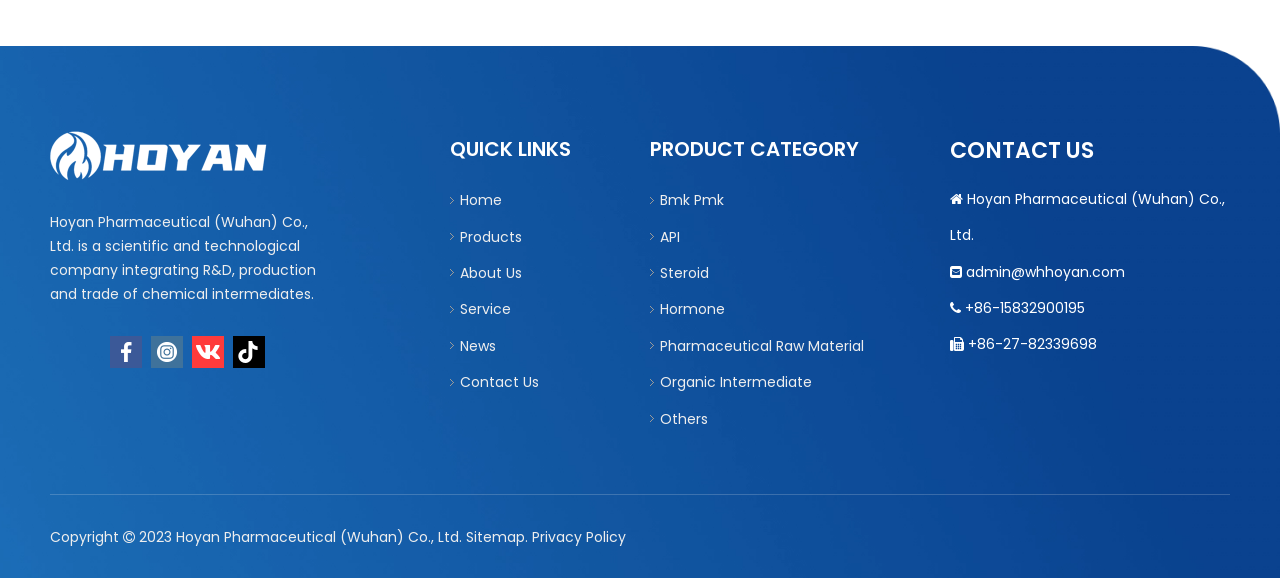Extract the bounding box for the UI element that matches this description: "Service".

[0.359, 0.518, 0.399, 0.552]